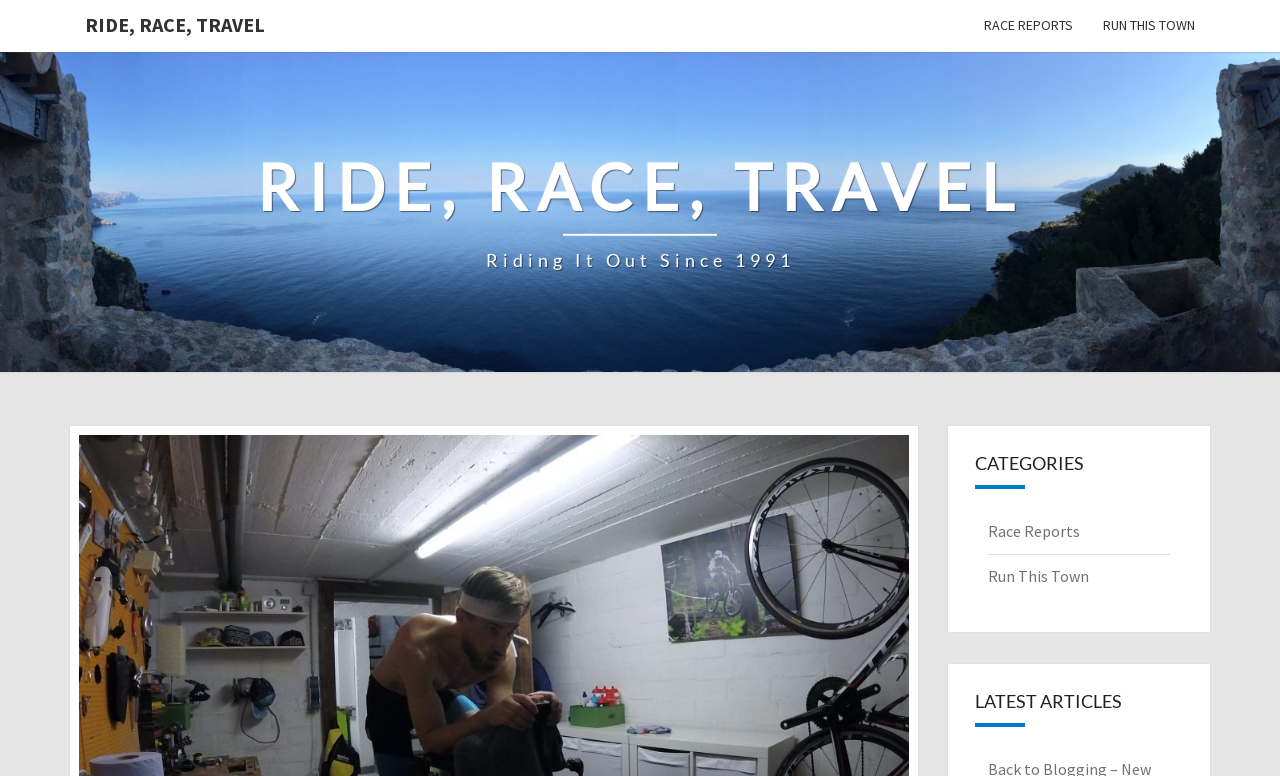Please provide the bounding box coordinates in the format (top-left x, top-left y, bottom-right x, bottom-right y). Remember, all values are floating point numbers between 0 and 1. What is the bounding box coordinate of the region described as: Ride, Race, Travel

[0.055, 0.0, 0.219, 0.064]